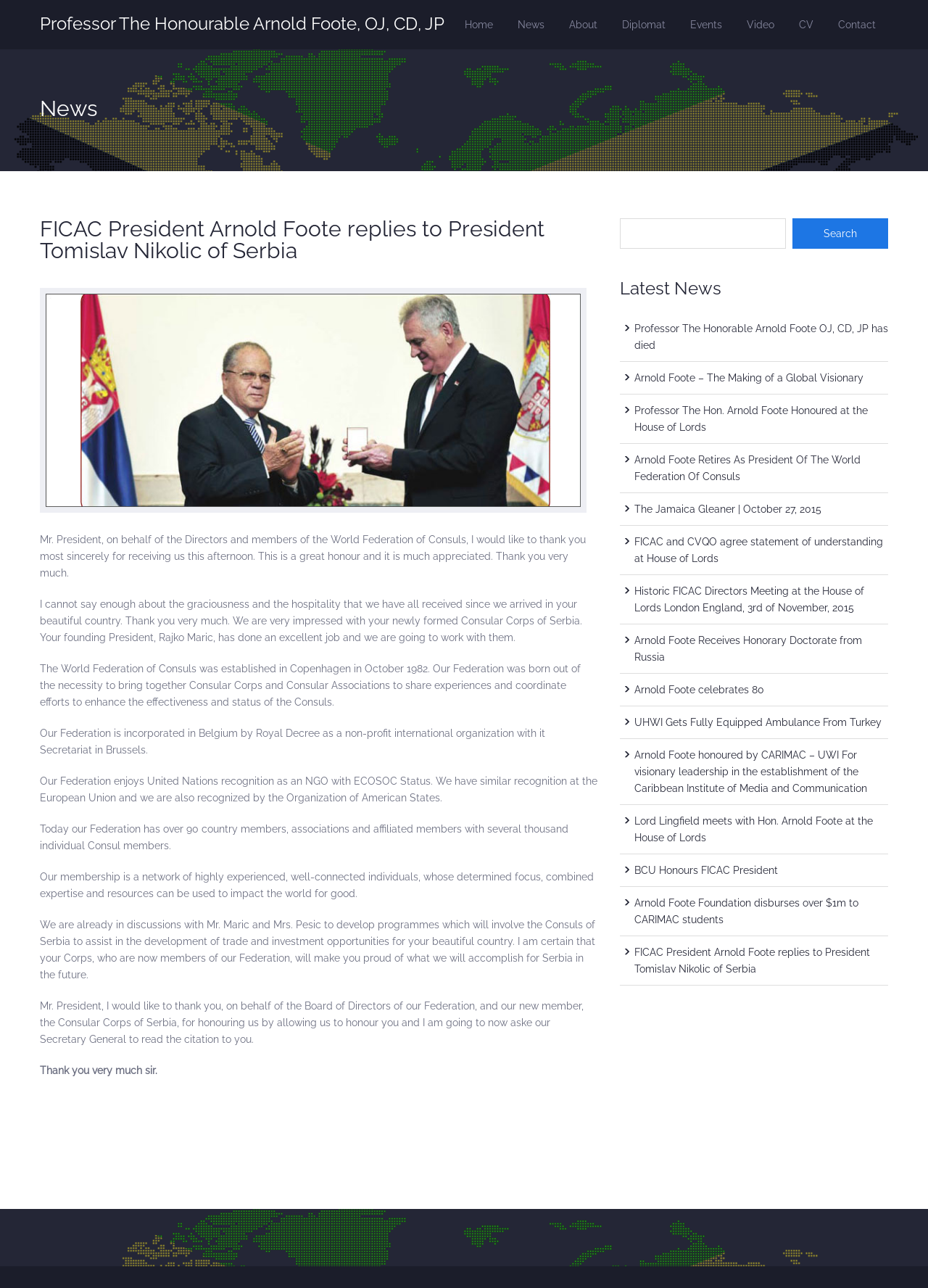Answer the question in one word or a short phrase:
What is the name of the person who replied to President Tomislav Nikolic of Serbia?

Arnold Foote